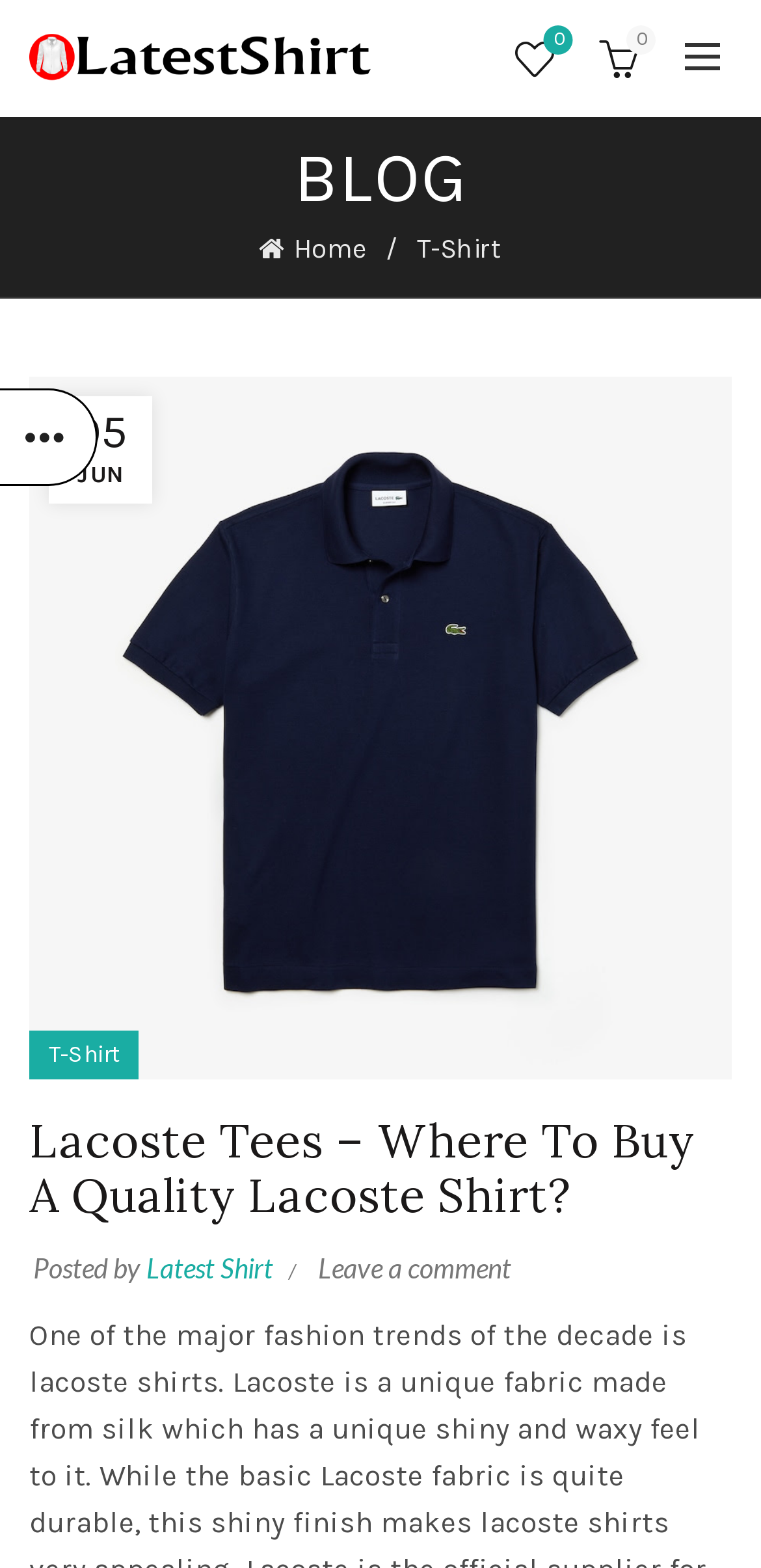Specify the bounding box coordinates of the area that needs to be clicked to achieve the following instruction: "go to homepage".

[0.038, 0.025, 0.487, 0.046]